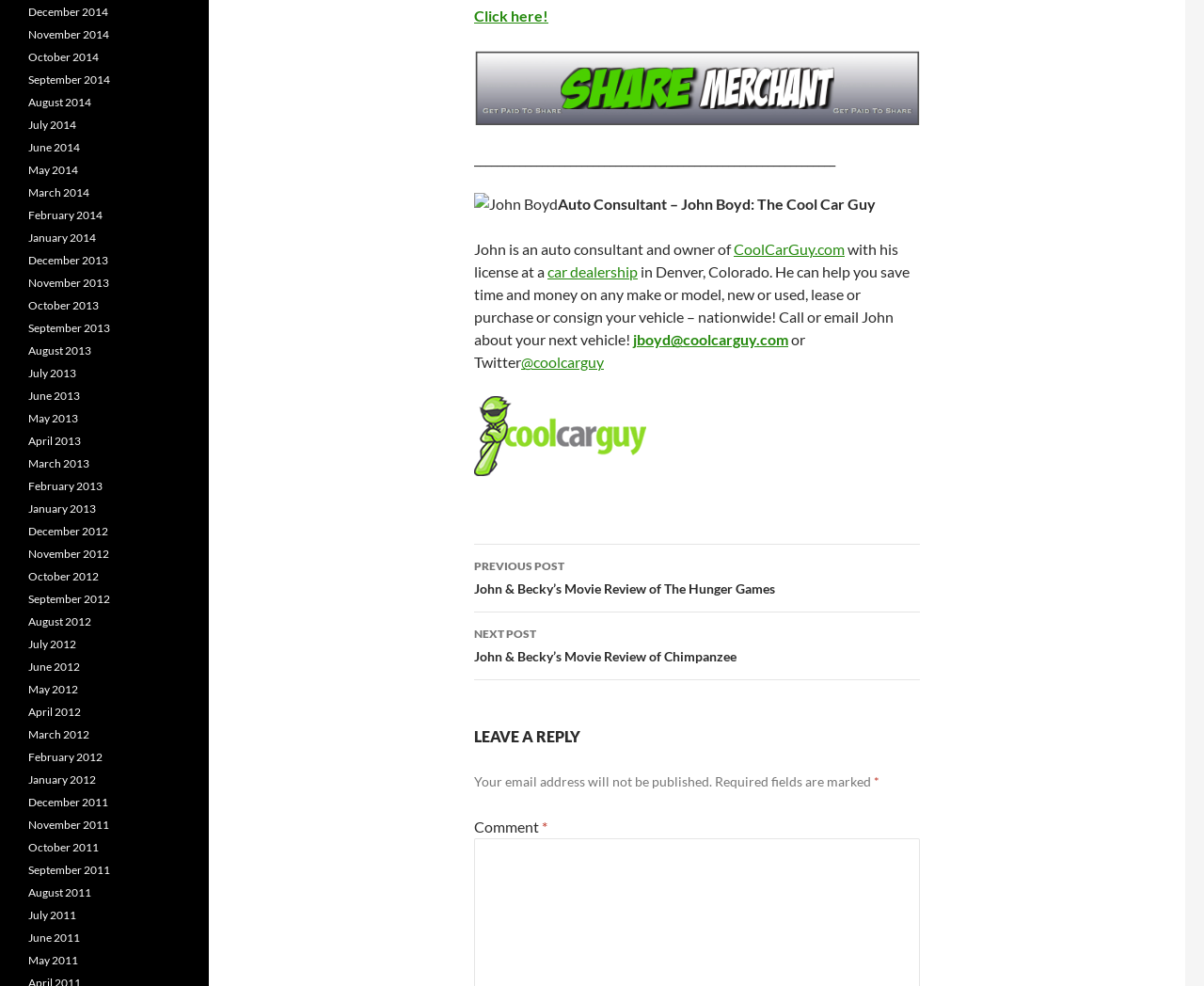Identify the bounding box coordinates for the element you need to click to achieve the following task: "Read the previous post". Provide the bounding box coordinates as four float numbers between 0 and 1, in the form [left, top, right, bottom].

[0.394, 0.553, 0.764, 0.621]